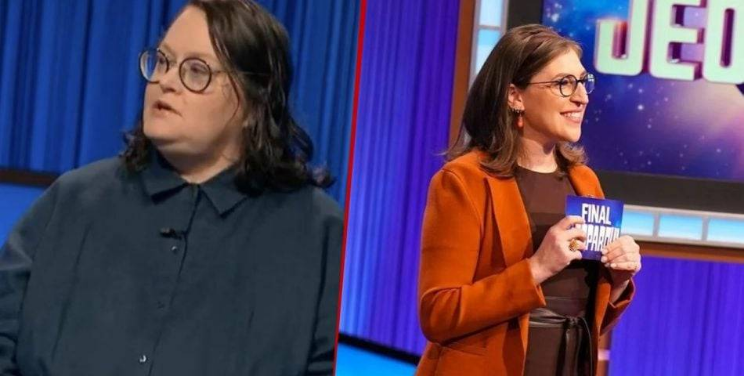What is Mattea Roach holding?
Look at the image and provide a short answer using one word or a phrase.

card labeled 'FINAL'